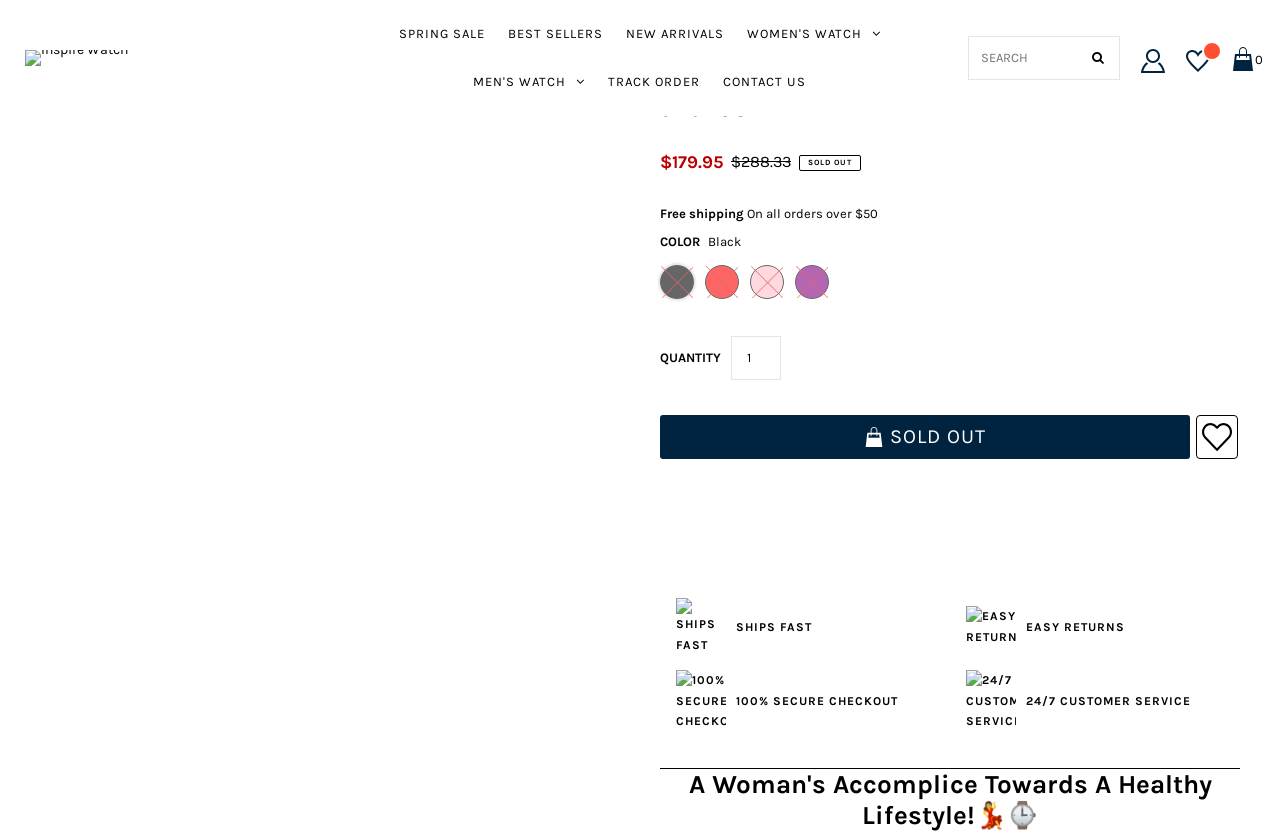Identify and provide the text content of the webpage's primary headline.

Female Health Reminder Smartwatch for Android and IOS